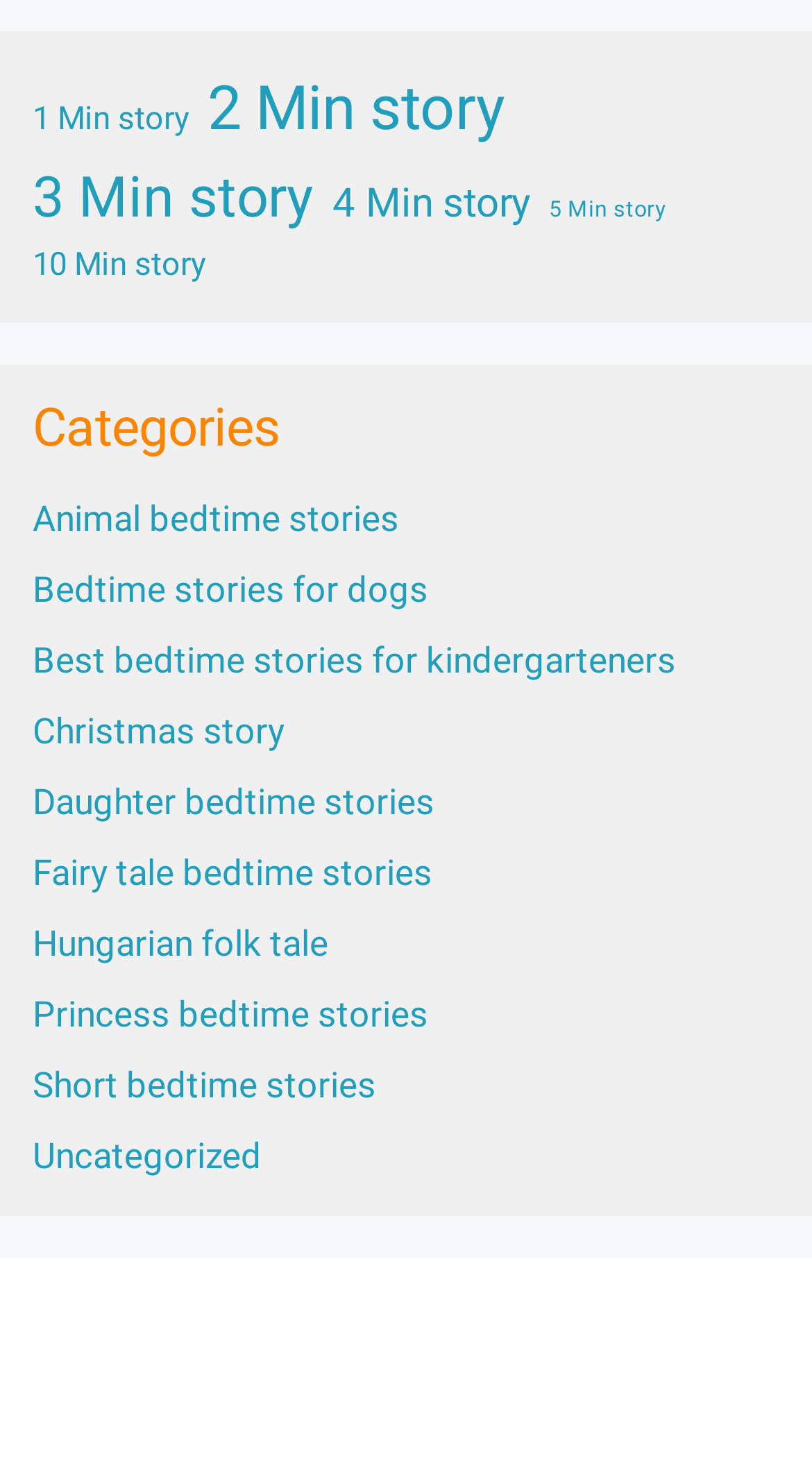Point out the bounding box coordinates of the section to click in order to follow this instruction: "View bedtime stories for dogs".

[0.04, 0.385, 0.527, 0.413]